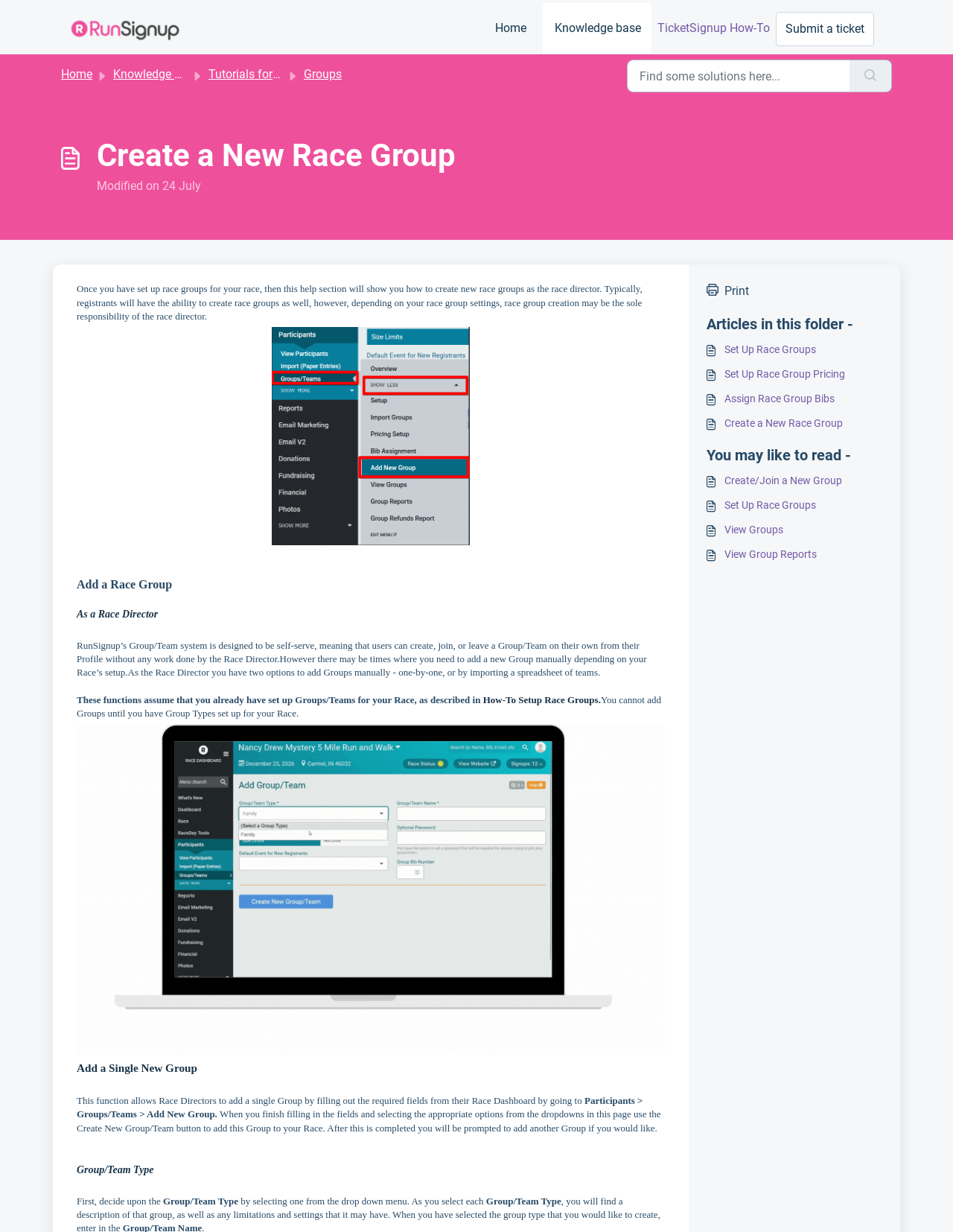Please indicate the bounding box coordinates for the clickable area to complete the following task: "Search for solutions". The coordinates should be specified as four float numbers between 0 and 1, i.e., [left, top, right, bottom].

[0.658, 0.048, 0.892, 0.075]